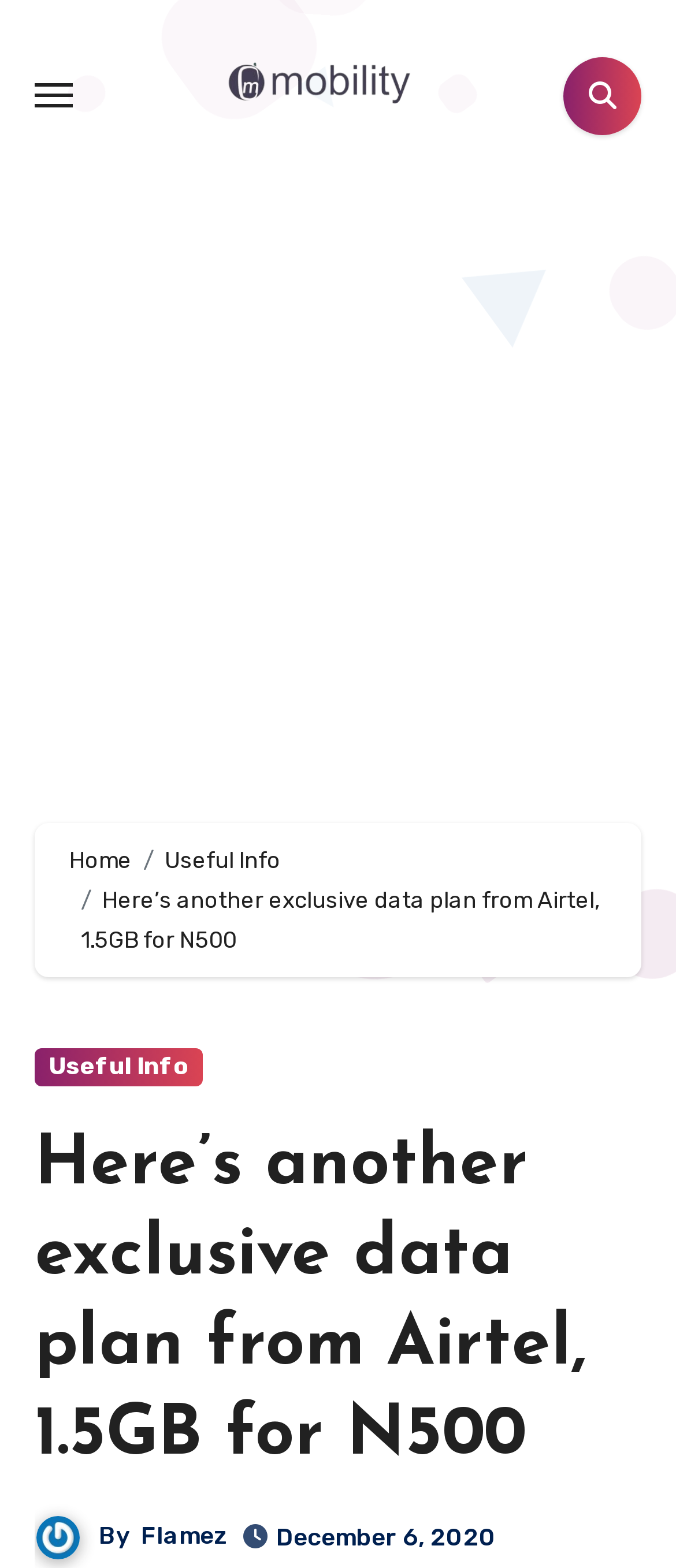Using the information in the image, give a detailed answer to the following question: What is the logo of the website?

I found an image element on the webpage that appears to be the logo of the website, which is described as 'Mobility Nigeria Tech Blog logo'.